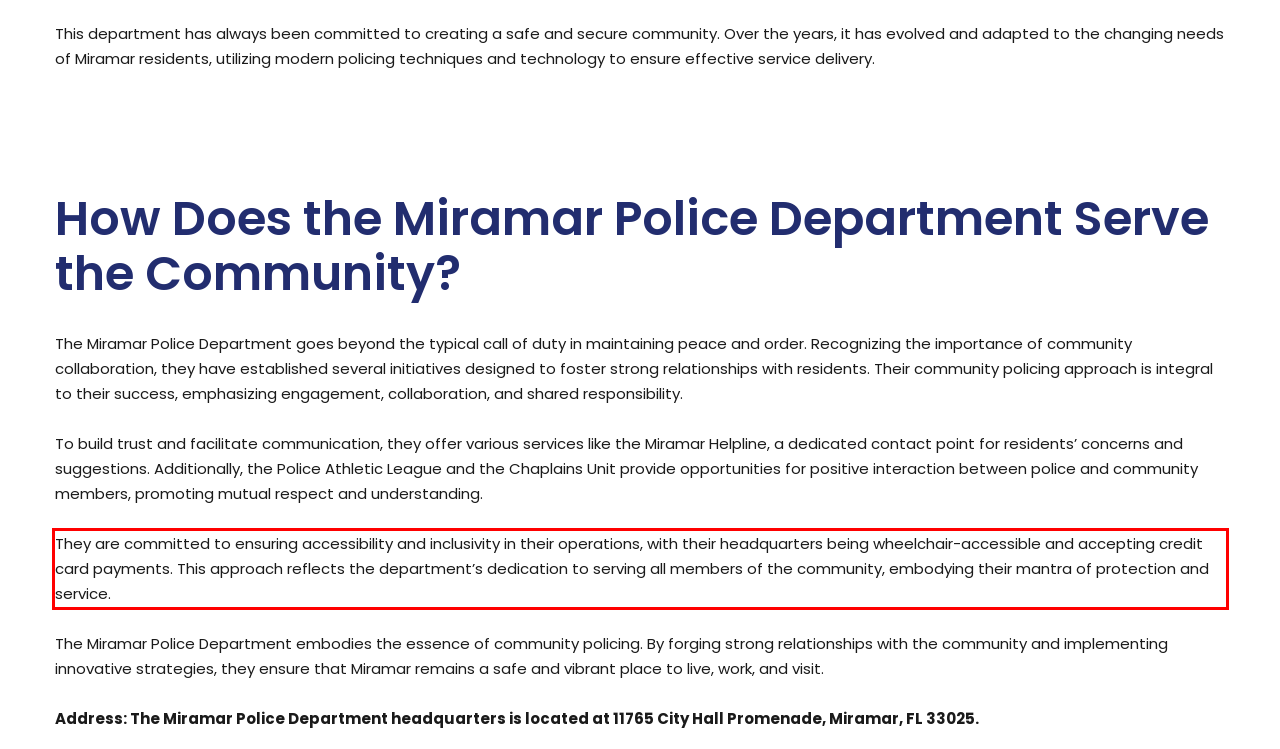You are given a screenshot with a red rectangle. Identify and extract the text within this red bounding box using OCR.

They are committed to ensuring accessibility and inclusivity in their operations, with their headquarters being wheelchair-accessible and accepting credit card payments. This approach reflects the department’s dedication to serving all members of the community, embodying their mantra of protection and service.